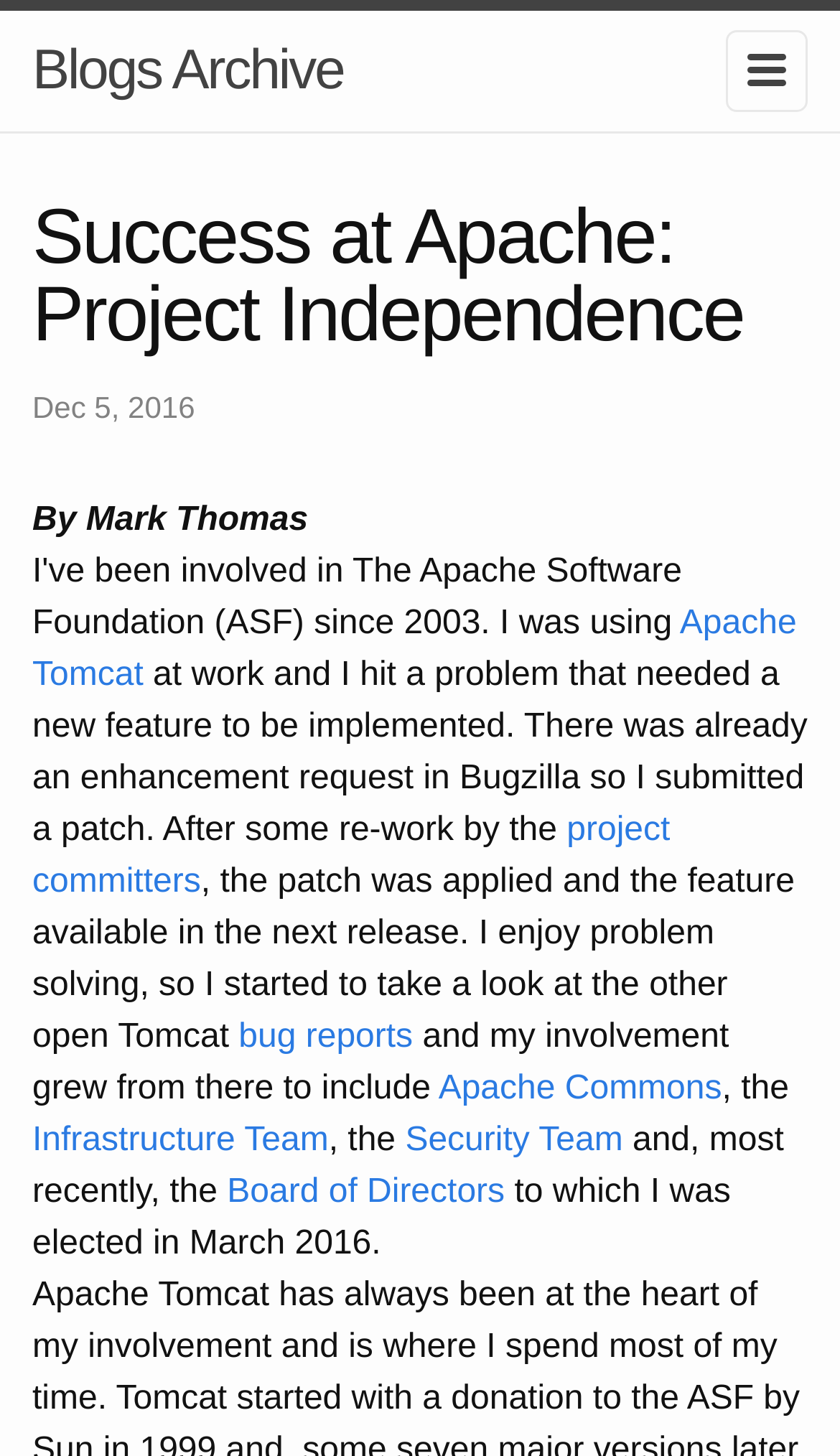Please find the bounding box coordinates (top-left x, top-left y, bottom-right x, bottom-right y) in the screenshot for the UI element described as follows: Apache Commons

[0.522, 0.735, 0.859, 0.76]